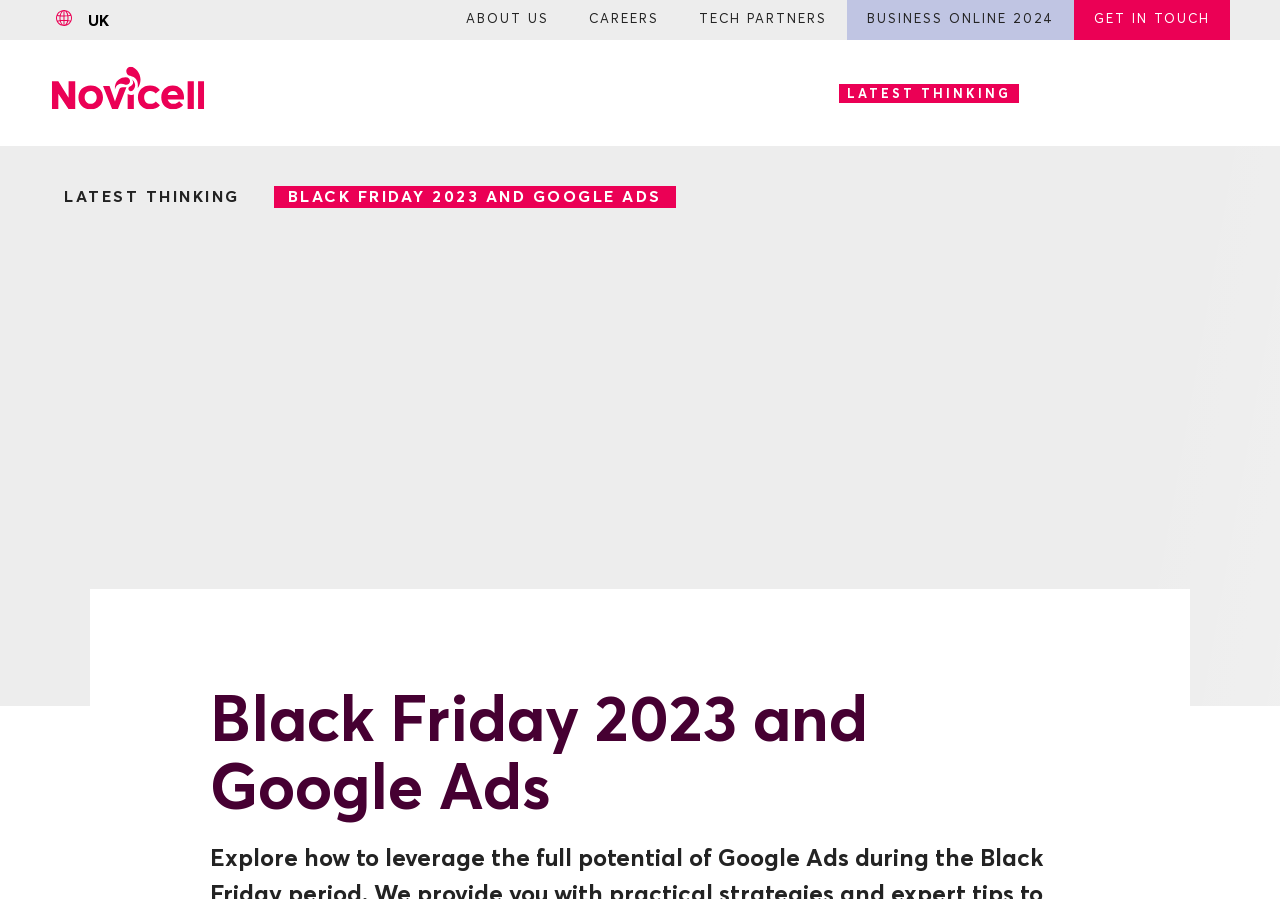Using the description: "Get in touch", identify the bounding box of the corresponding UI element in the screenshot.

[0.839, 0.0, 0.961, 0.044]